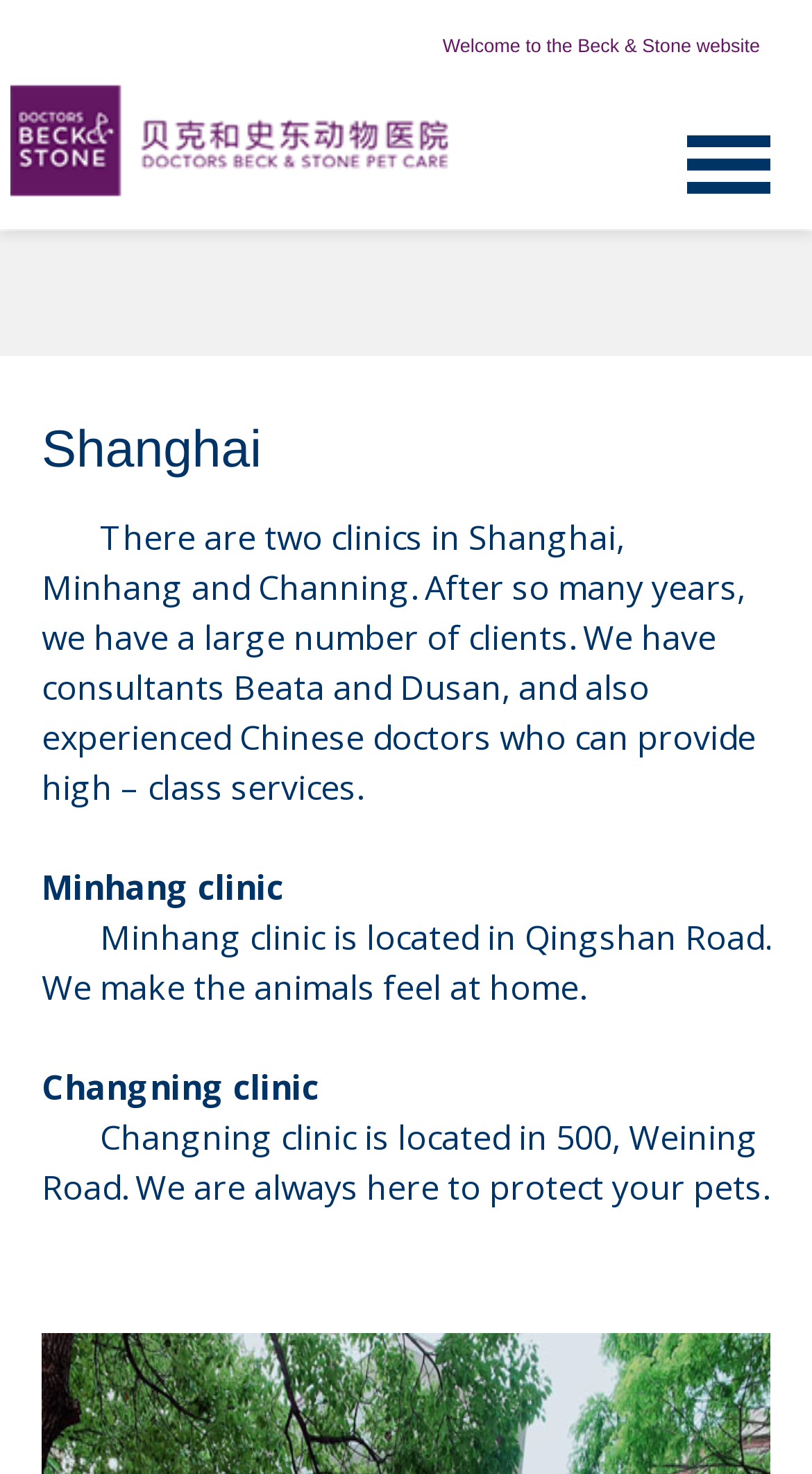How many clinics are in Shanghai?
Please use the visual content to give a single word or phrase answer.

Two